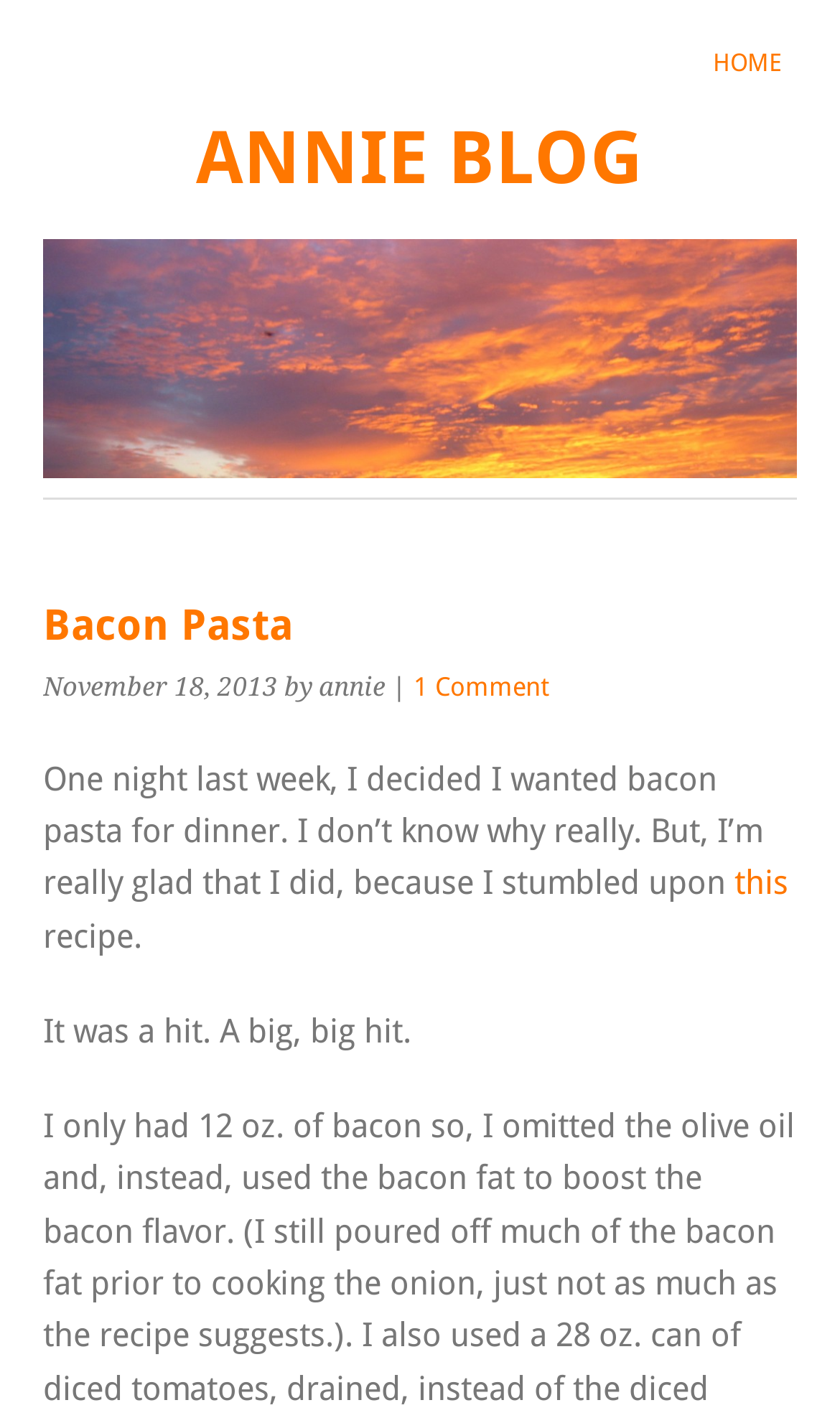Give a concise answer using only one word or phrase for this question:
How many comments does the blog post have?

1